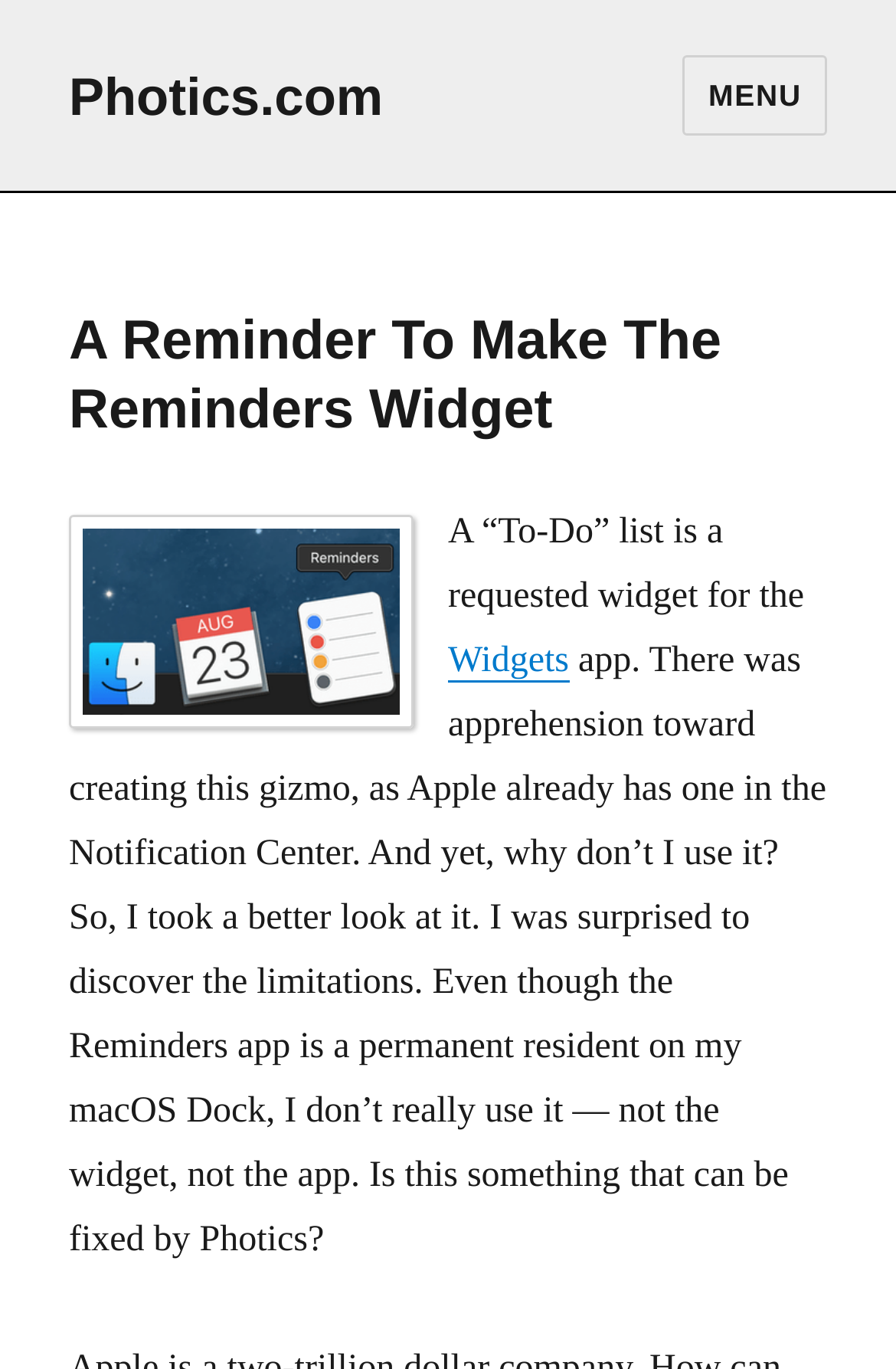Please determine and provide the text content of the webpage's heading.

A Reminder To Make The Reminders Widget